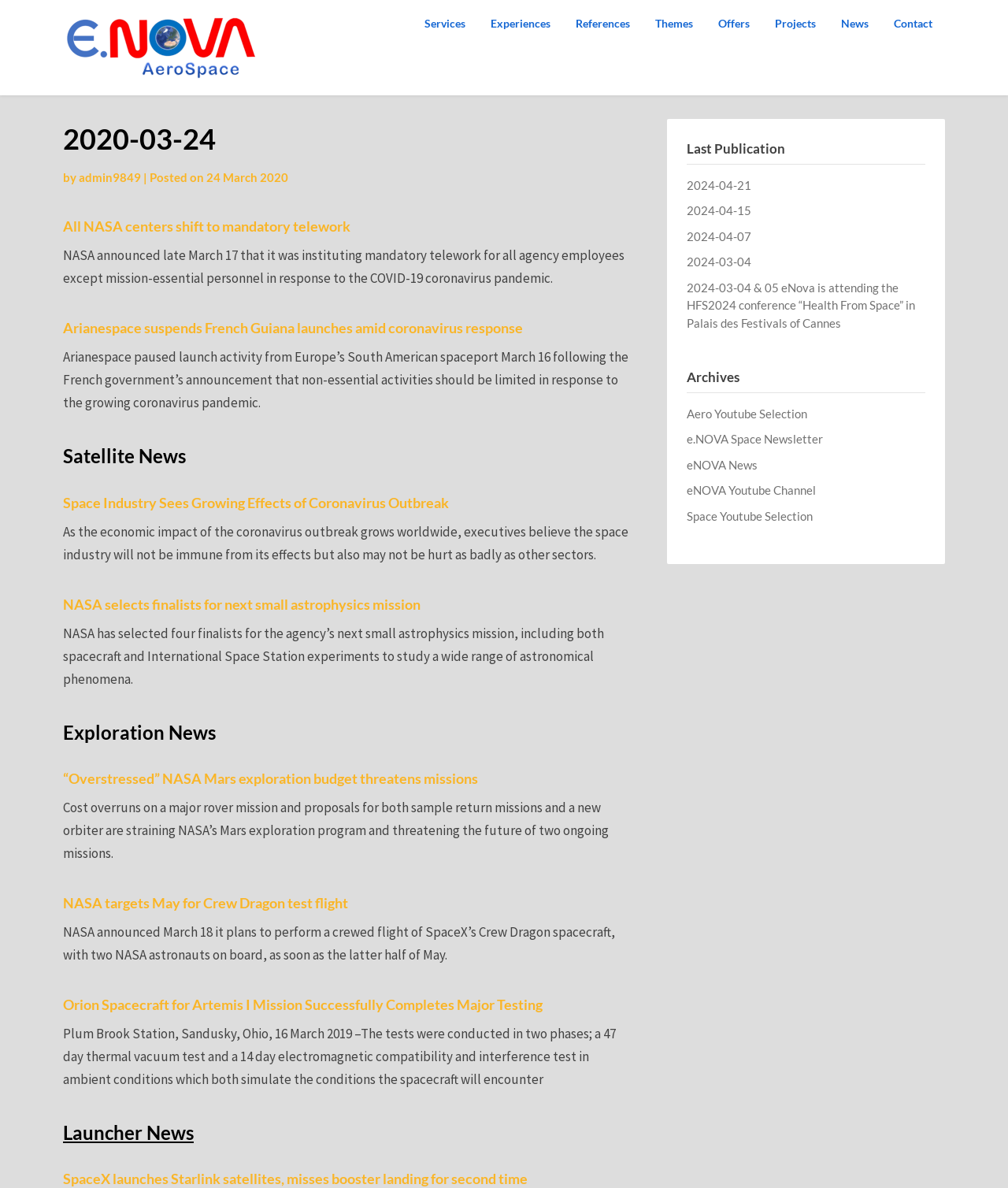Please identify the bounding box coordinates of the region to click in order to complete the given instruction: "View the 'Aero Youtube Selection'". The coordinates should be four float numbers between 0 and 1, i.e., [left, top, right, bottom].

[0.681, 0.342, 0.801, 0.354]